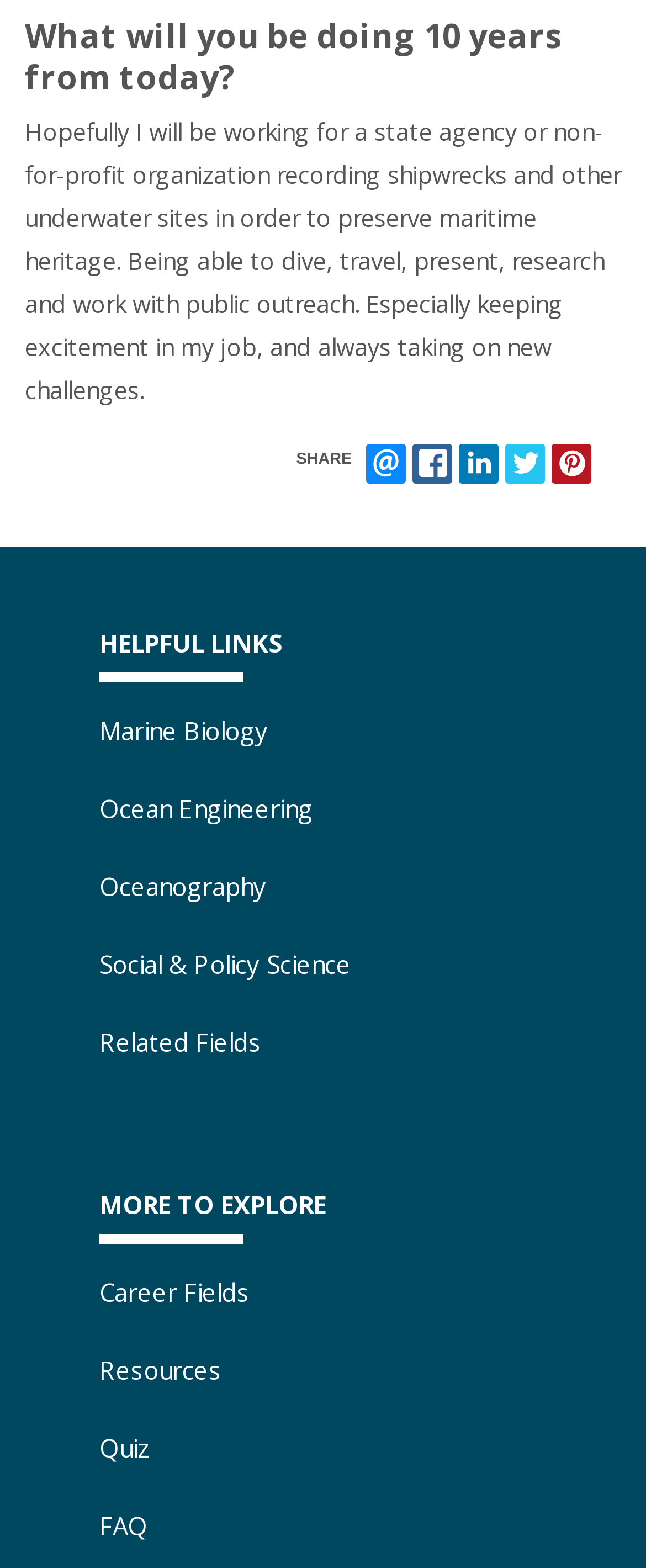Given the content of the image, can you provide a detailed answer to the question?
What is the user's career aspiration?

The user's career aspiration can be found in the StaticText element with the text 'Hopefully I will be working for a state agency or non-for-profit organization...'. This text is located at the top of the webpage, indicating that it is a personal statement or introduction.